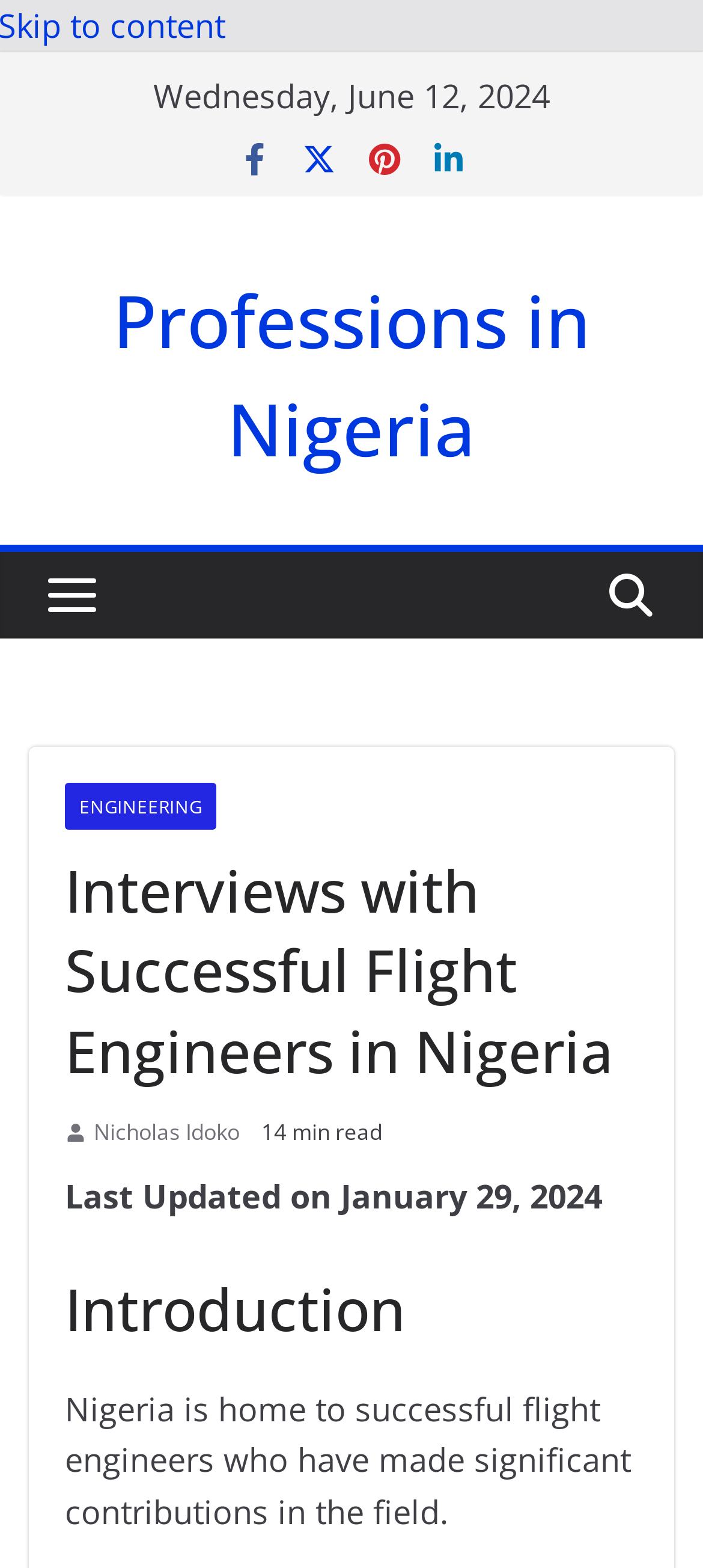Find the bounding box coordinates of the element to click in order to complete this instruction: "Click on Professions in Nigeria". The bounding box coordinates must be four float numbers between 0 and 1, denoted as [left, top, right, bottom].

[0.16, 0.172, 0.84, 0.304]